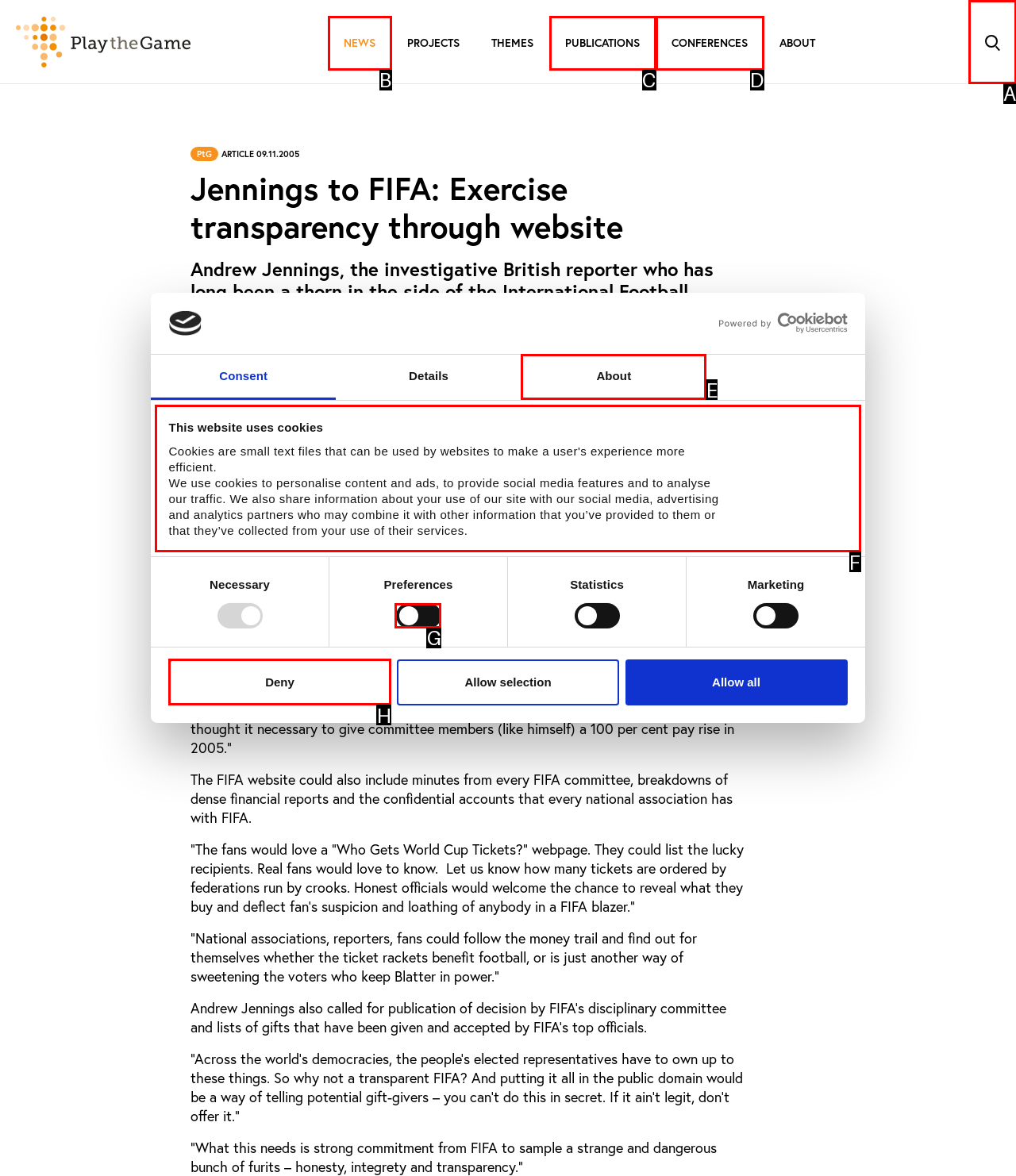Choose the correct UI element to click for this task: Click on KY Lists Answer using the letter from the given choices.

None